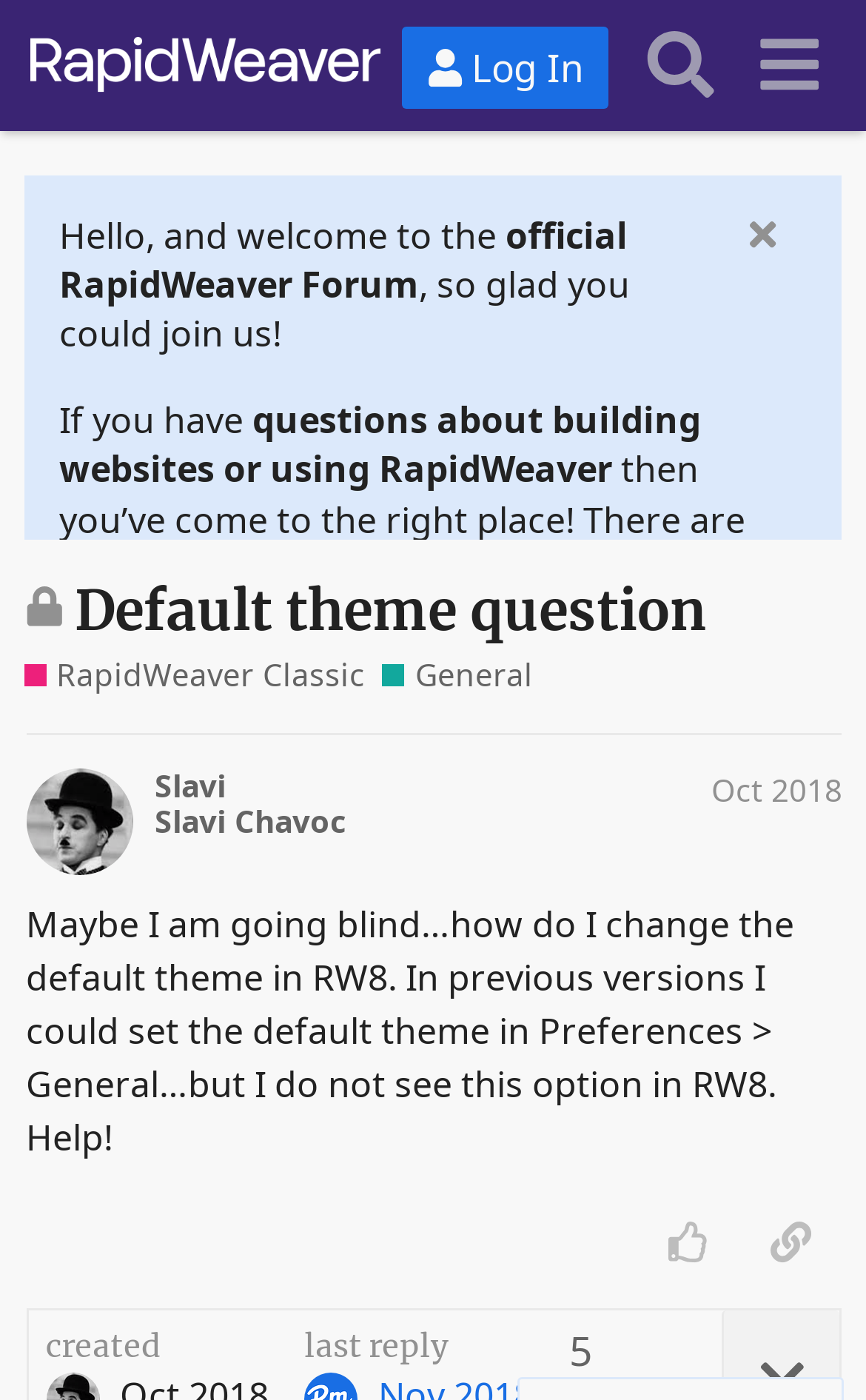Give a one-word or one-phrase response to the question:
What is the topic of the discussion?

Default theme question